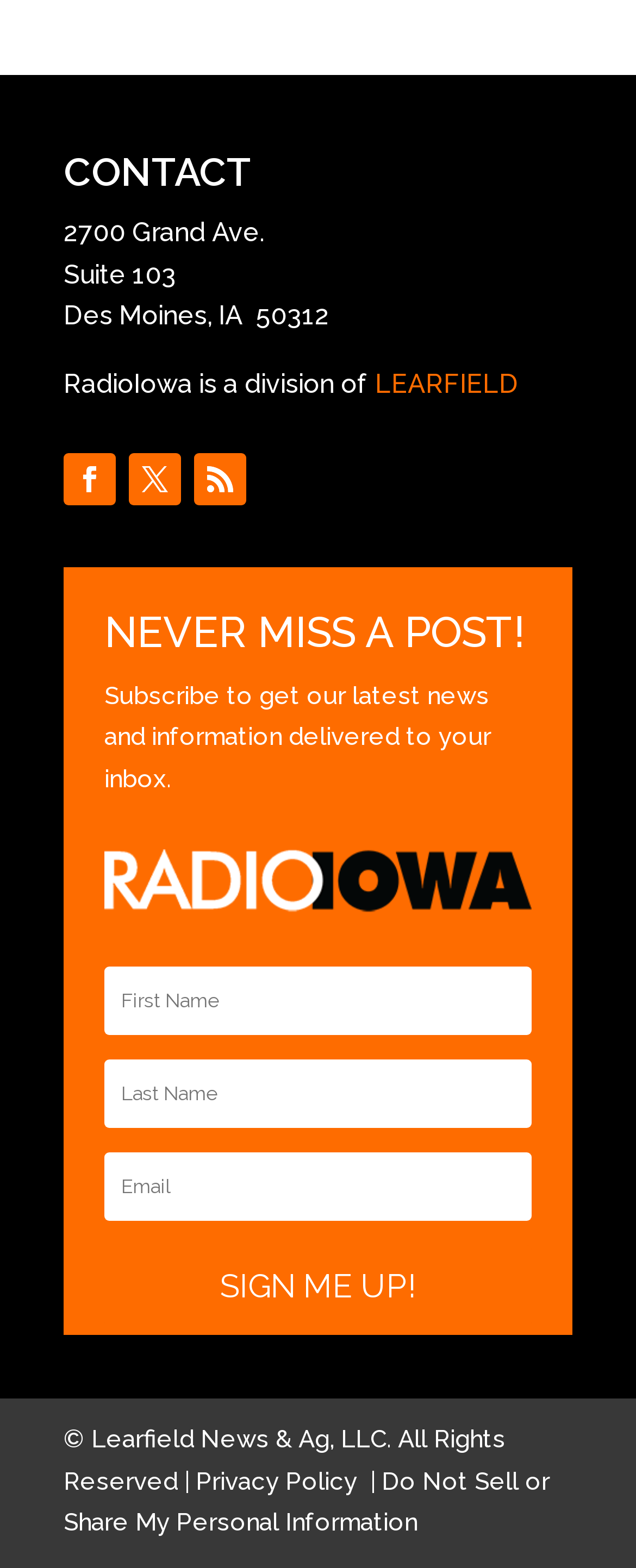Please locate the bounding box coordinates of the element that should be clicked to achieve the given instruction: "Click the SIGN ME UP! button".

[0.164, 0.794, 0.836, 0.846]